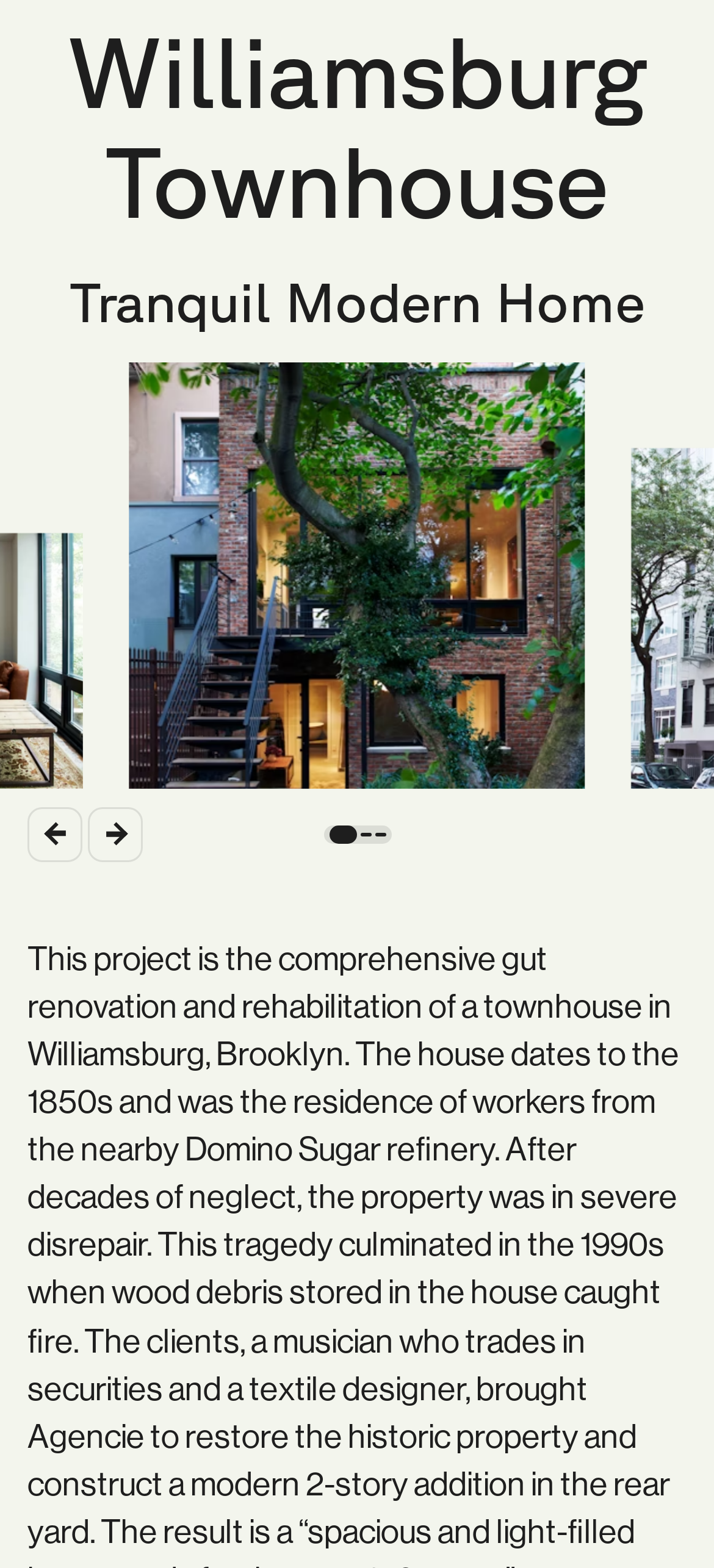Find the bounding box coordinates for the HTML element specified by: "aria-label="Previous Slide"".

[0.038, 0.515, 0.115, 0.55]